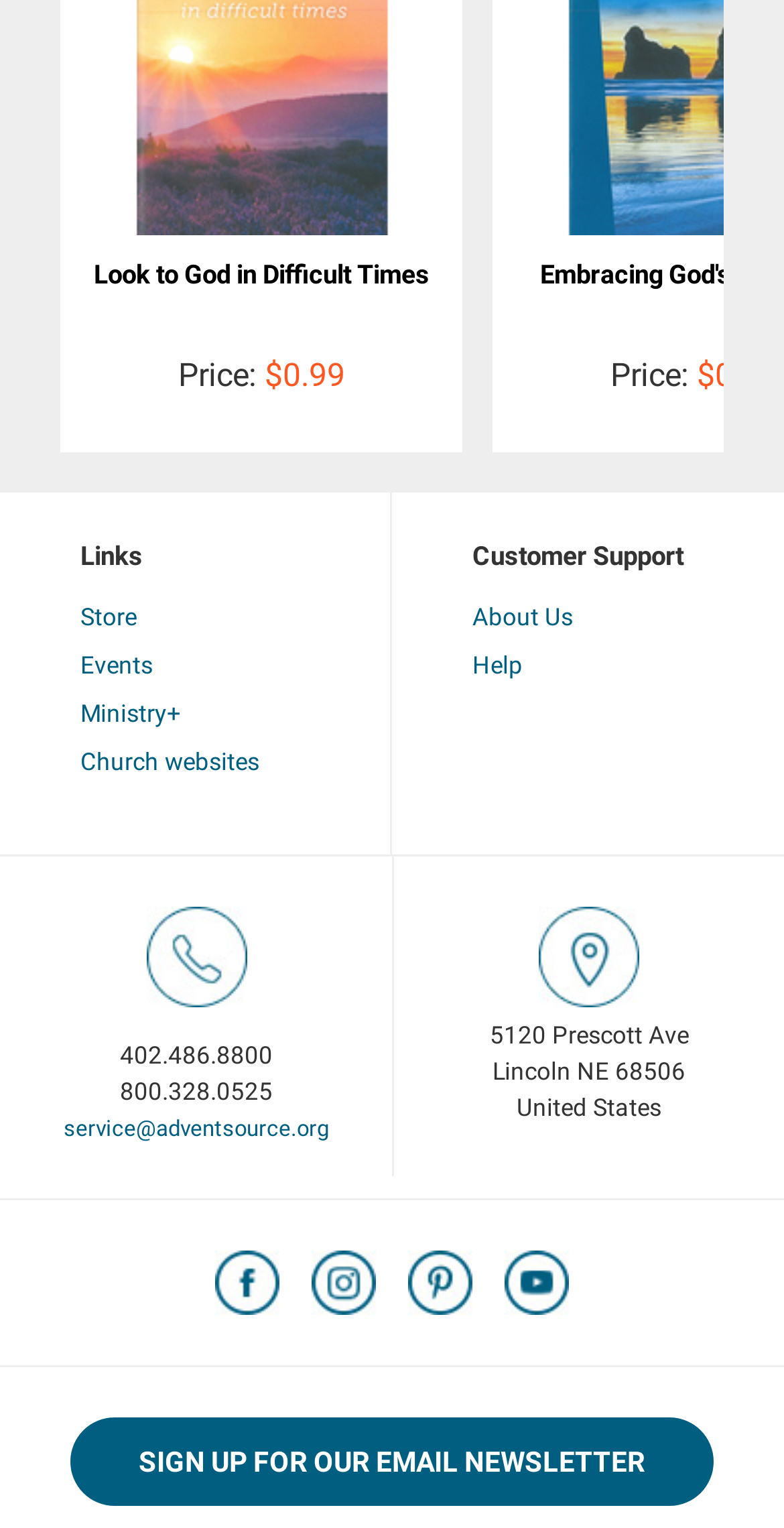Please provide a comprehensive answer to the question based on the screenshot: What is the email address of the company?

The email address of the company can be found in the link element with ID 634, which displays the email address as 'service@adventsource.org'.